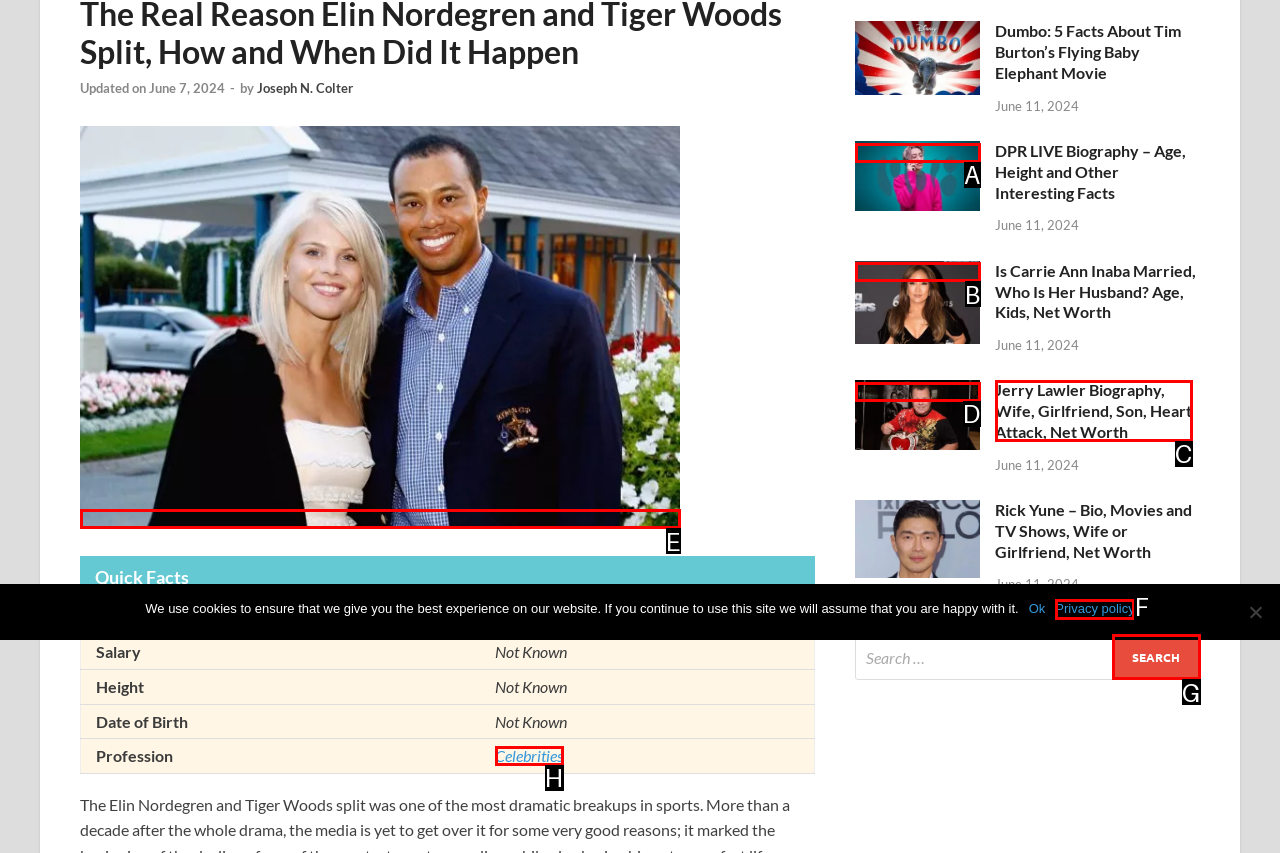Choose the HTML element that best fits the given description: parent_node: Search for: value="Search". Answer by stating the letter of the option.

G